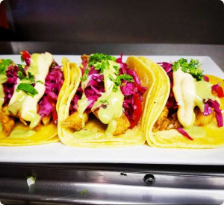What color is the cabbage in the tacos?
Give a comprehensive and detailed explanation for the question.

The caption describes the mix of shredded red cabbage and fresh cilantro on top of the tacos, indicating that the cabbage is red in color.